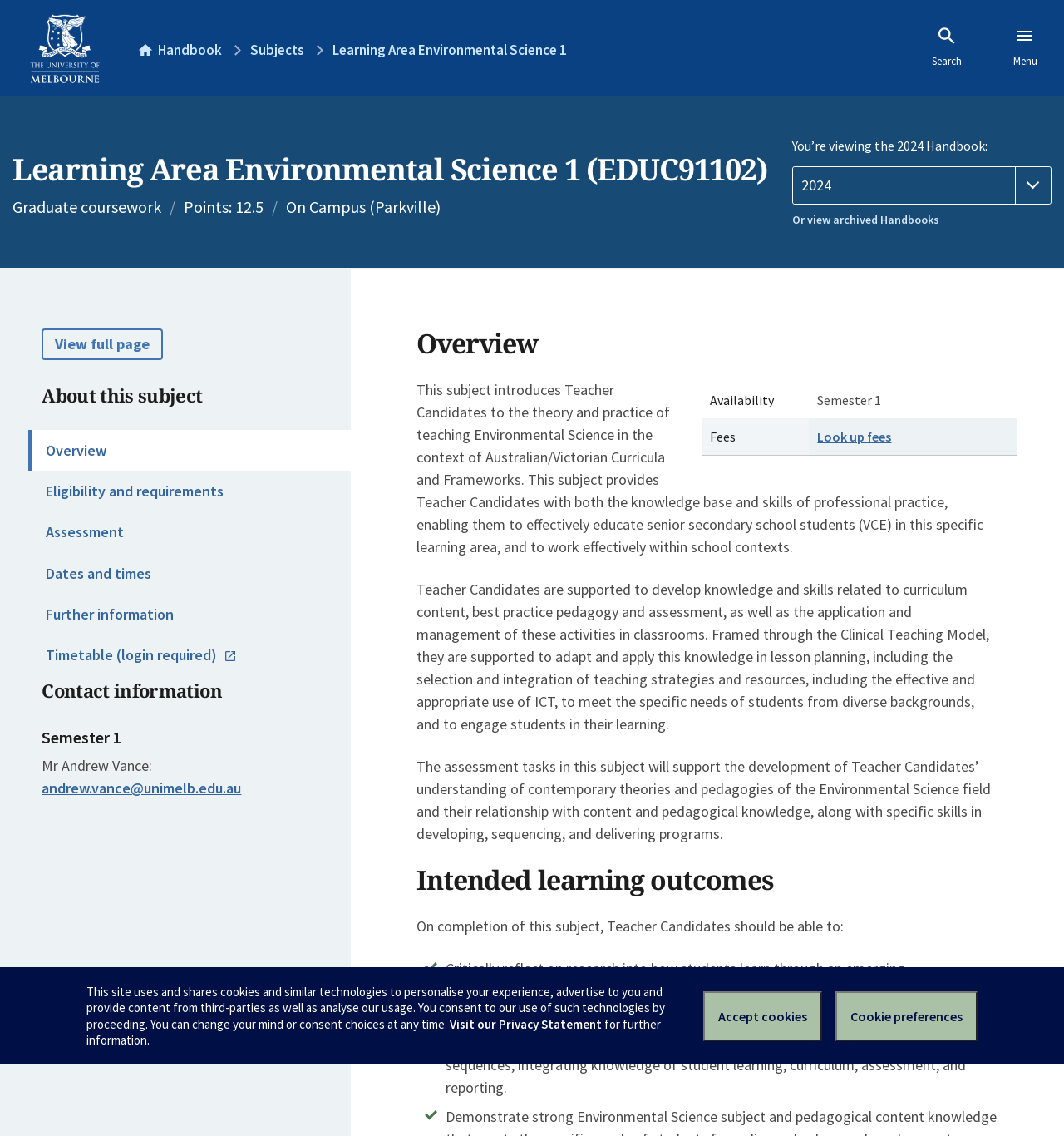Create a detailed summary of the webpage's content and design.

This webpage is about the "Learning Area Environmental Science 1" course at the University of Melbourne. At the top left corner, there is a link to the university's homepage, accompanied by an image. Next to it, there are links to "Home Handbook", "Subjects", and "Learning Area Environmental Science 1". On the top right corner, there are links to "Search" and "Menu".

Below the top navigation bar, there is a header section that spans the entire width of the page. It contains a heading that reads "Learning Area Environmental Science 1 (EDUC91102)" and some static text that provides information about the course, including the points, campus location, and a dropdown menu to select the handbook year.

To the right of the header section, there is a link to view the full page. Below the header section, there are several sections that provide information about the course. The first section is about the course overview, which includes links to "Overview", "Eligibility and requirements", "Assessment", "Dates and times", "Further information", and "Timetable (login required)".

The next section is about contact information, which includes the name and email address of the course coordinator, Mr. Andrew Vance. Below that, there is a section about the course structure, which includes a table that provides information about the course availability and fees.

The main content of the page is divided into several sections, including an introduction to the course, intended learning outcomes, and assessment tasks. The introduction section provides a detailed description of the course, including its objectives and what students can expect to learn. The intended learning outcomes section lists the skills and knowledge that students are expected to acquire upon completing the course.

At the bottom of the page, there is a cookie notice section that provides information about the use of cookies on the website and allows users to accept or set their cookie preferences.